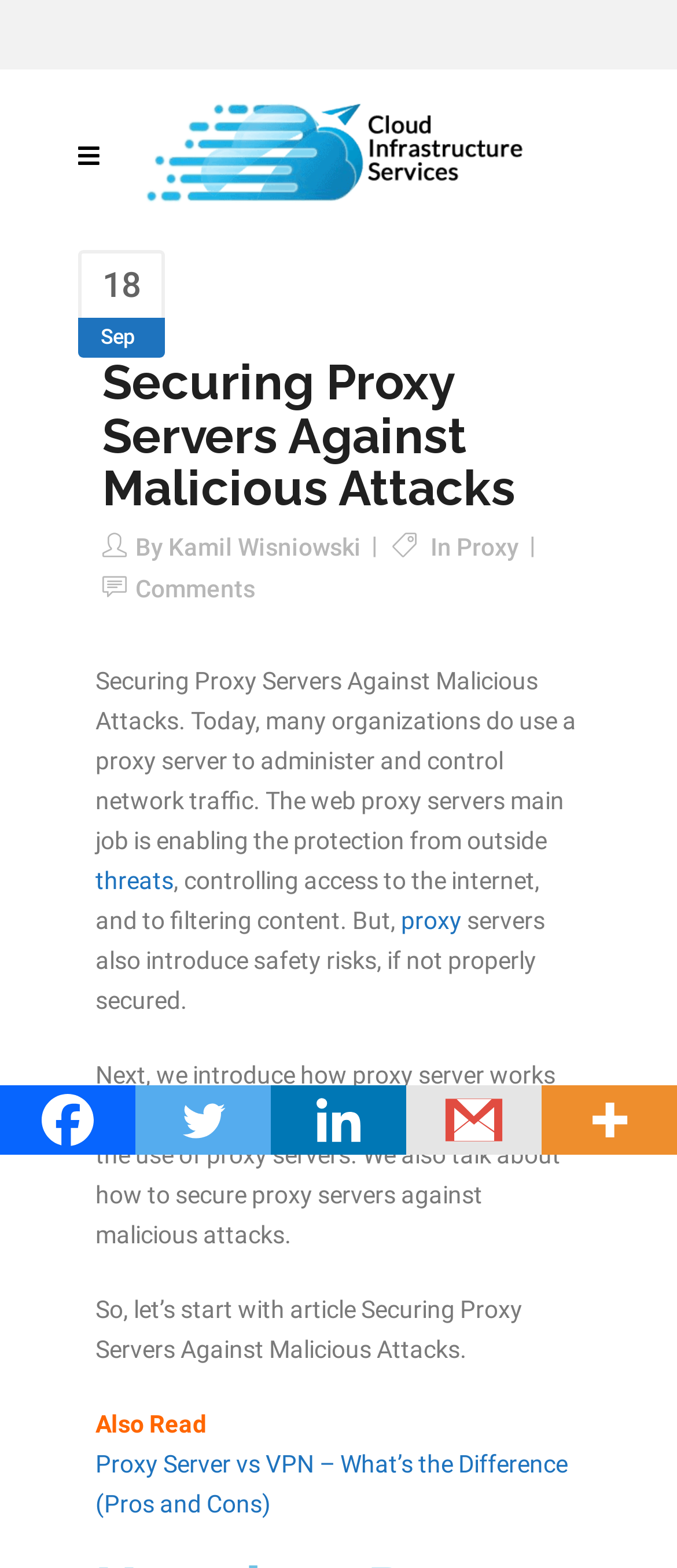Answer this question using a single word or a brief phrase:
What is the main job of a web proxy server?

Enabling protection from outside threats